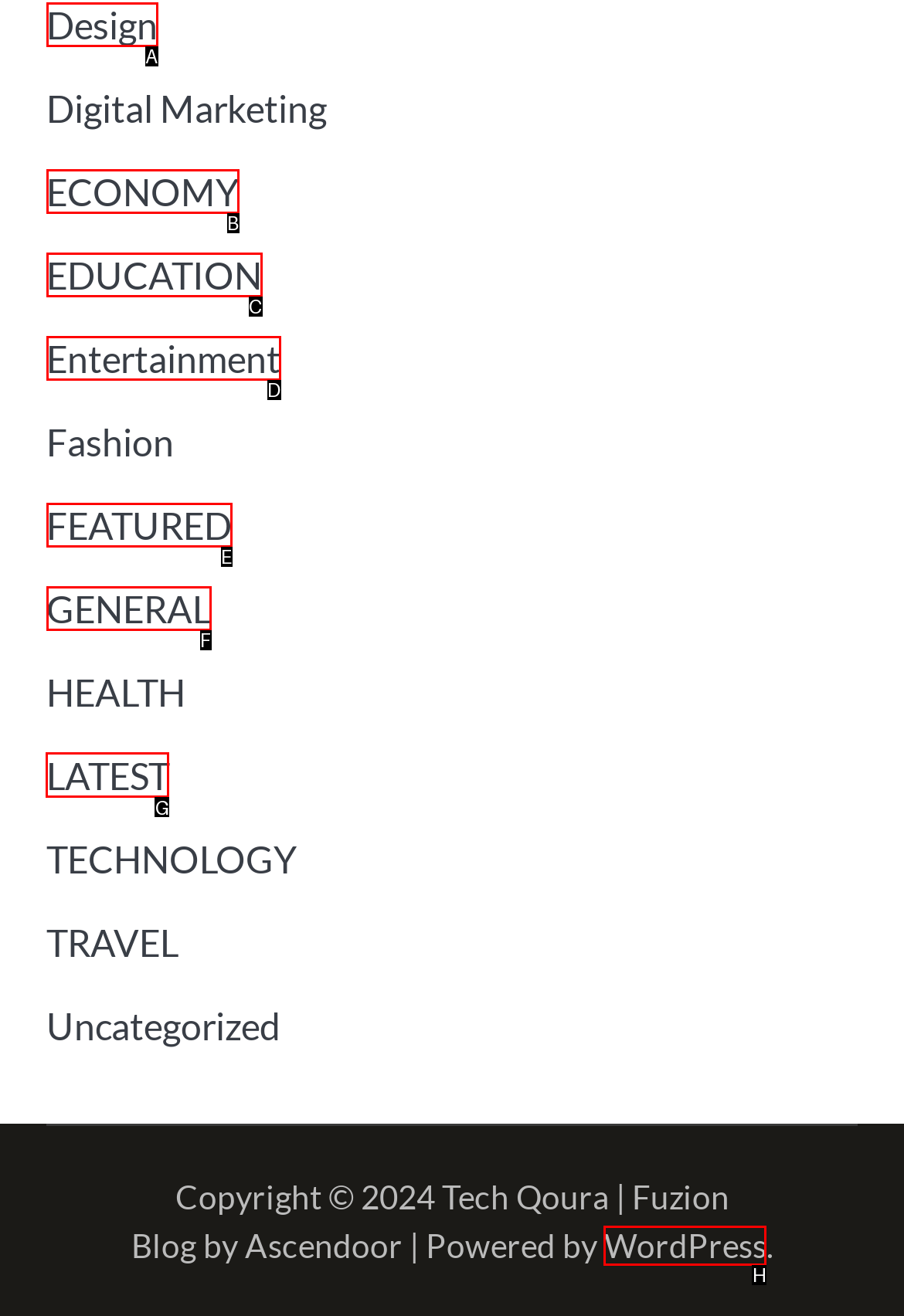Point out the option that needs to be clicked to fulfill the following instruction: Read the latest articles
Answer with the letter of the appropriate choice from the listed options.

G